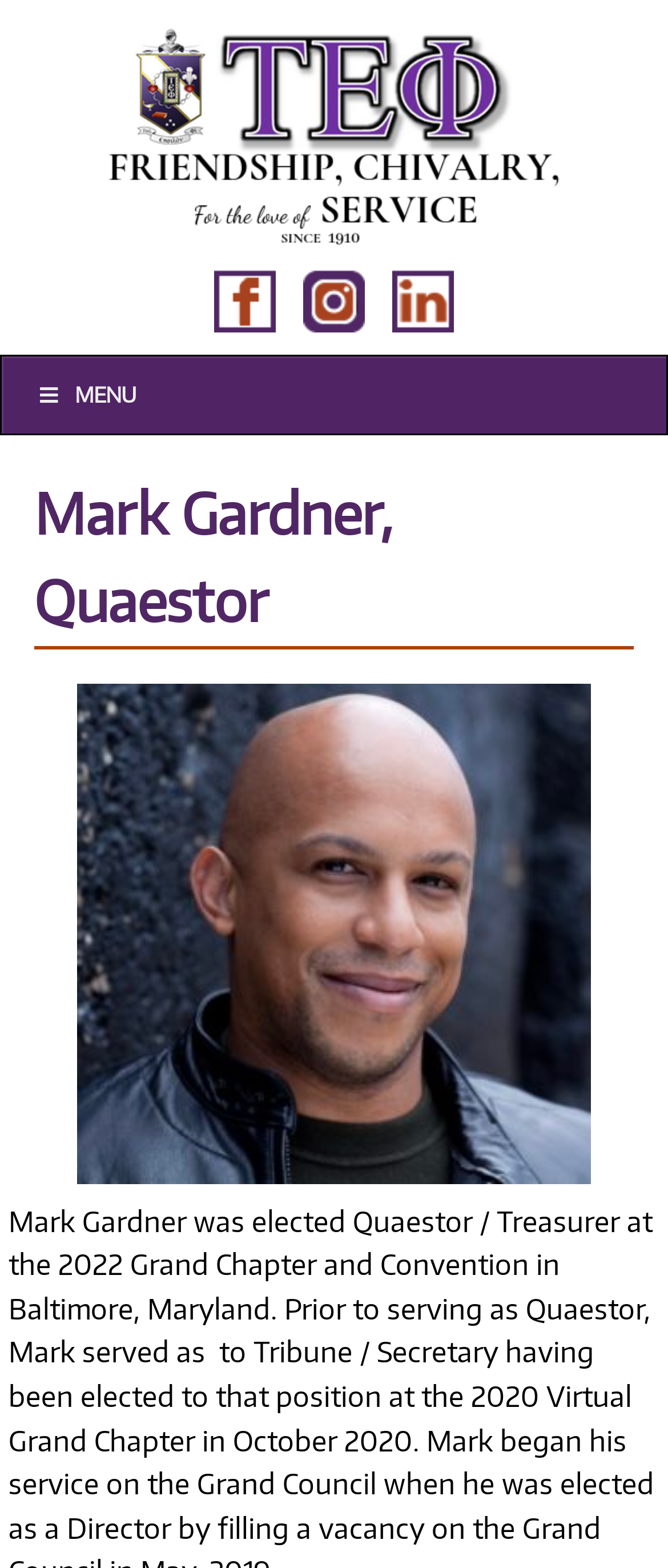Provide the bounding box coordinates for the UI element described in this sentence: "Menu". The coordinates should be four float values between 0 and 1, i.e., [left, top, right, bottom].

[0.0, 0.226, 1.0, 0.278]